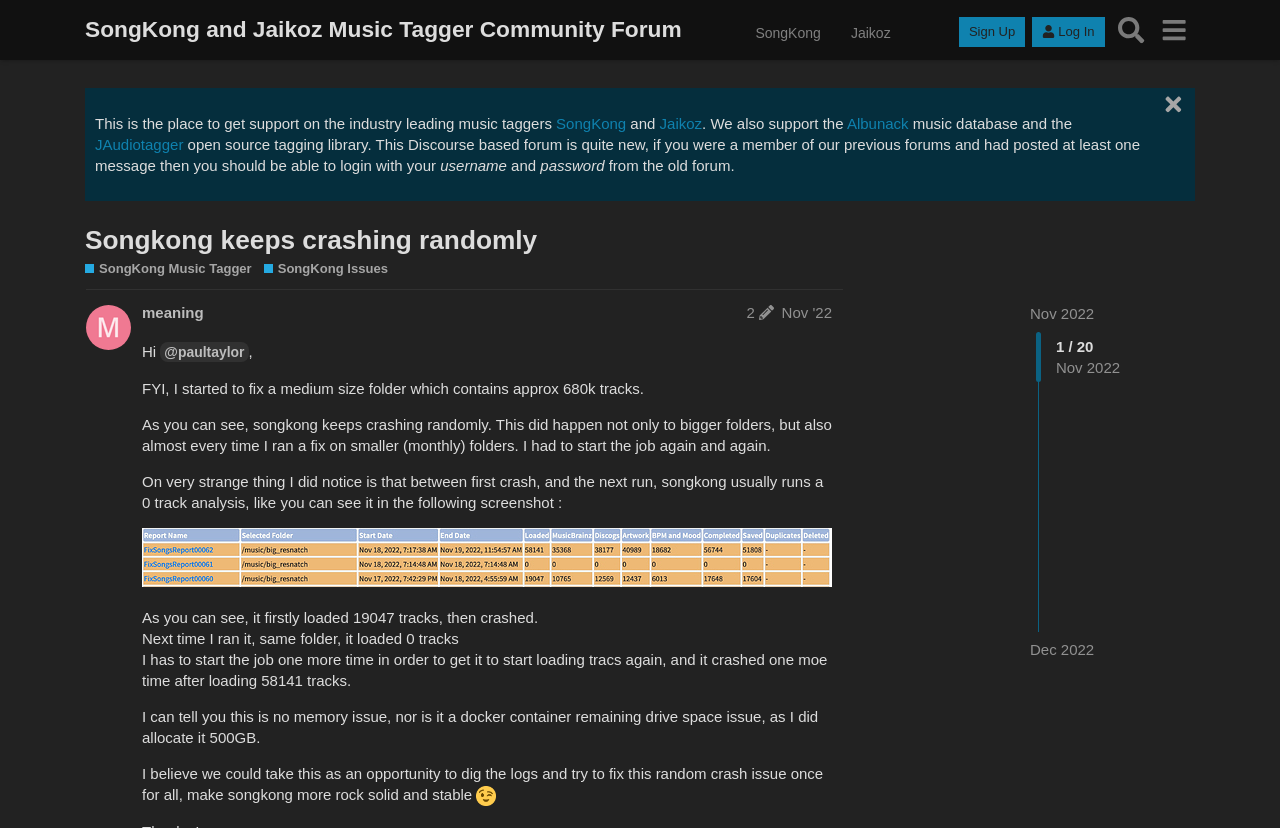Please find and generate the text of the main header of the webpage.

SongKong and Jaikoz Music Tagger Community Forum